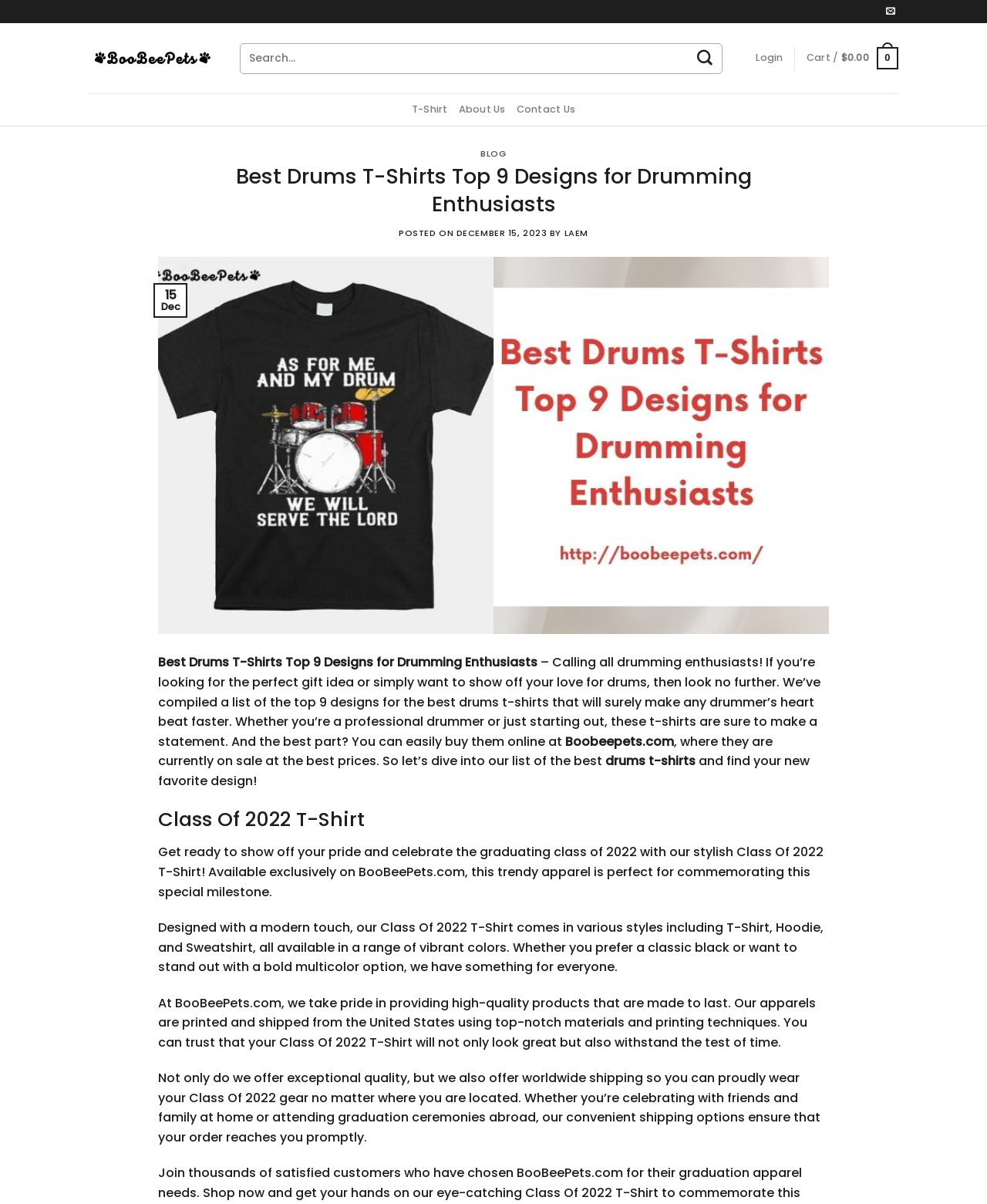What is the main heading displayed on the webpage? Please provide the text.

Best Drums T-Shirts Top 9 Designs for Drumming Enthusiasts